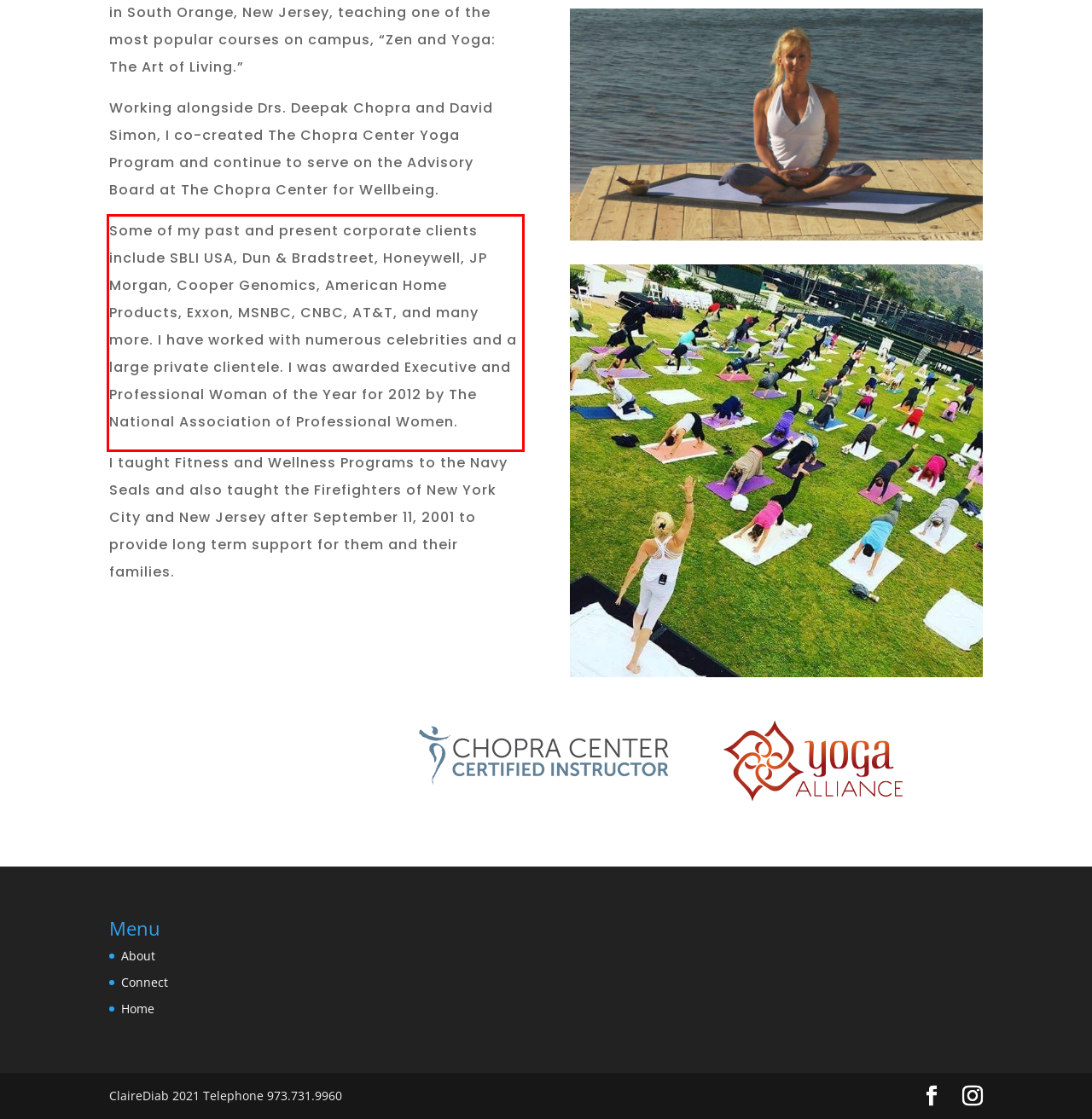Given a screenshot of a webpage containing a red bounding box, perform OCR on the text within this red bounding box and provide the text content.

Some of my past and present corporate clients include SBLI USA, Dun & Bradstreet, Honeywell, JP Morgan, Cooper Genomics, American Home Products, Exxon, MSNBC, CNBC, AT&T, and many more. I have worked with numerous celebrities and a large private clientele. I was awarded Executive and Professional Woman of the Year for 2012 by The National Association of Professional Women.